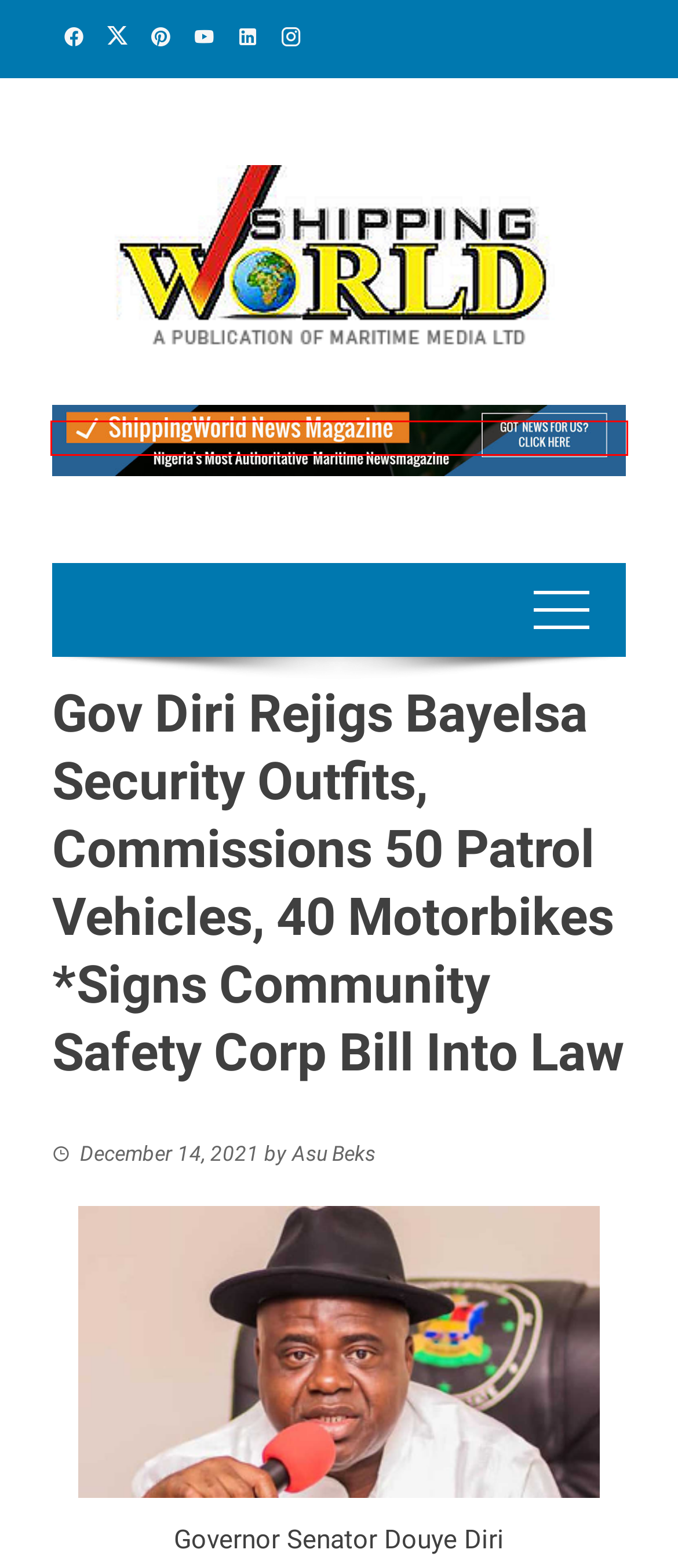You are given a screenshot of a webpage with a red rectangle bounding box around a UI element. Select the webpage description that best matches the new webpage after clicking the element in the bounding box. Here are the candidates:
A. Technology – Shipping World News Magazine
B. HAMEED ALI BOYCOTTS PUBLIC HEARING ON CUSTOMS AND EXCISE REPEAL BILL – Shipping World News Magazine
C. Viral - Responsive Magazine WordPress Theme - HashThemes
D. Submit your article – Shipping World News Magazine
E. Misc – Shipping World News Magazine
F. Law – Shipping World News Magazine
G. My Victory Will Propel Me To Serve Bayelsa Better, Says Gov Diri – Shipping World News Magazine
H. Travel – Shipping World News Magazine

D